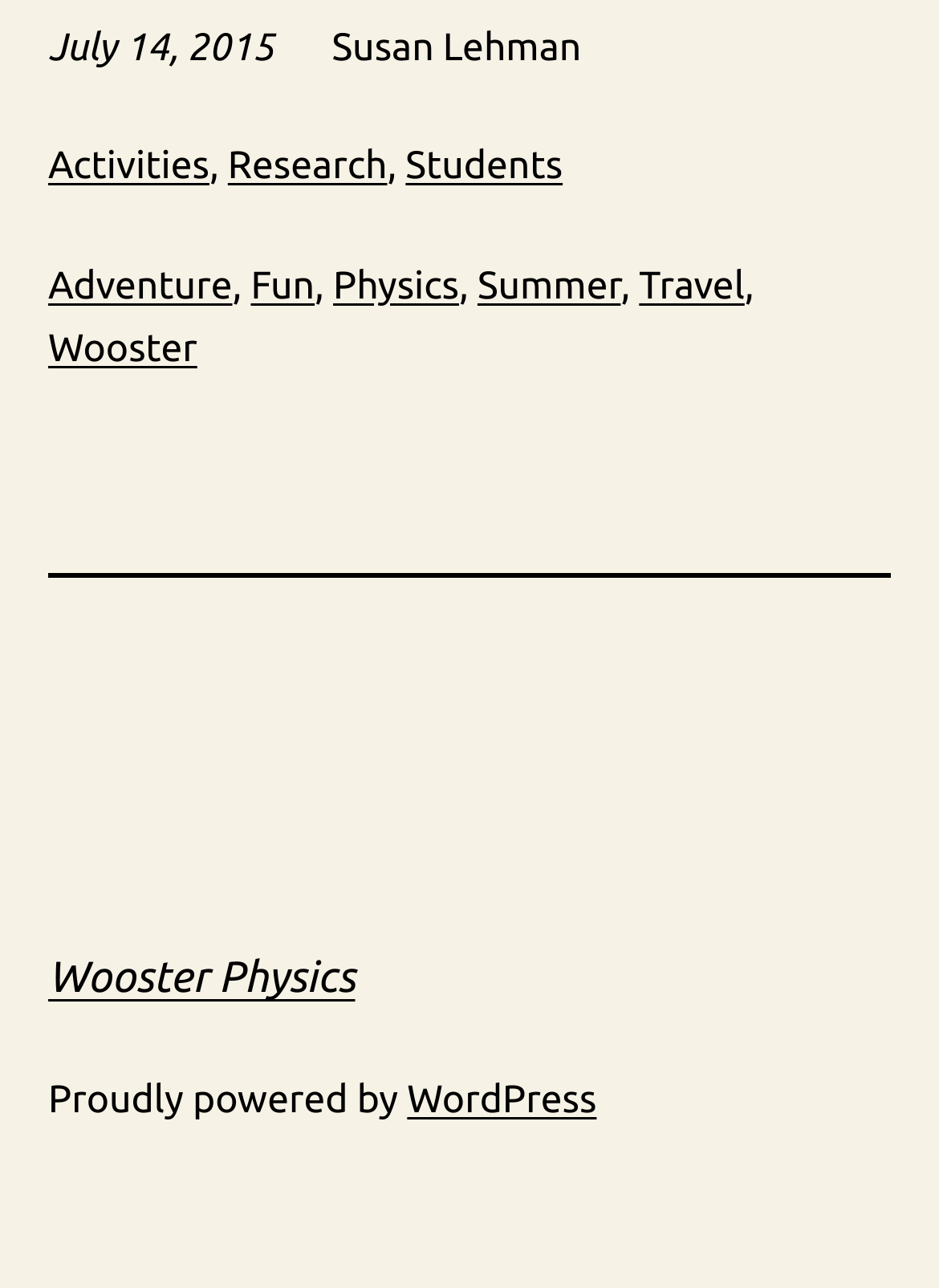Identify the bounding box coordinates for the UI element that matches this description: "Fun".

[0.267, 0.206, 0.335, 0.239]